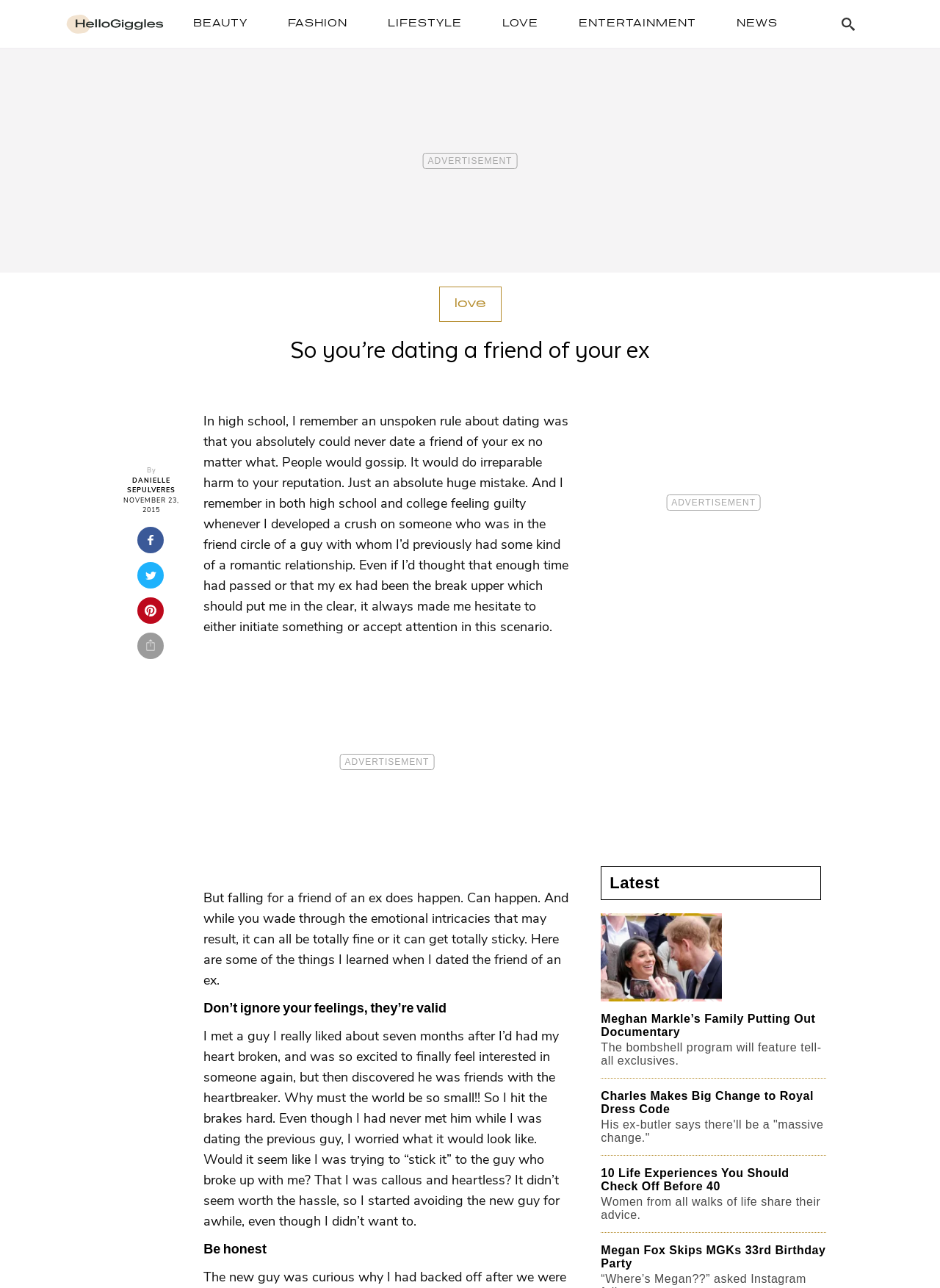Please reply to the following question using a single word or phrase: 
Who wrote the article?

DANIELLE SEPULVERES